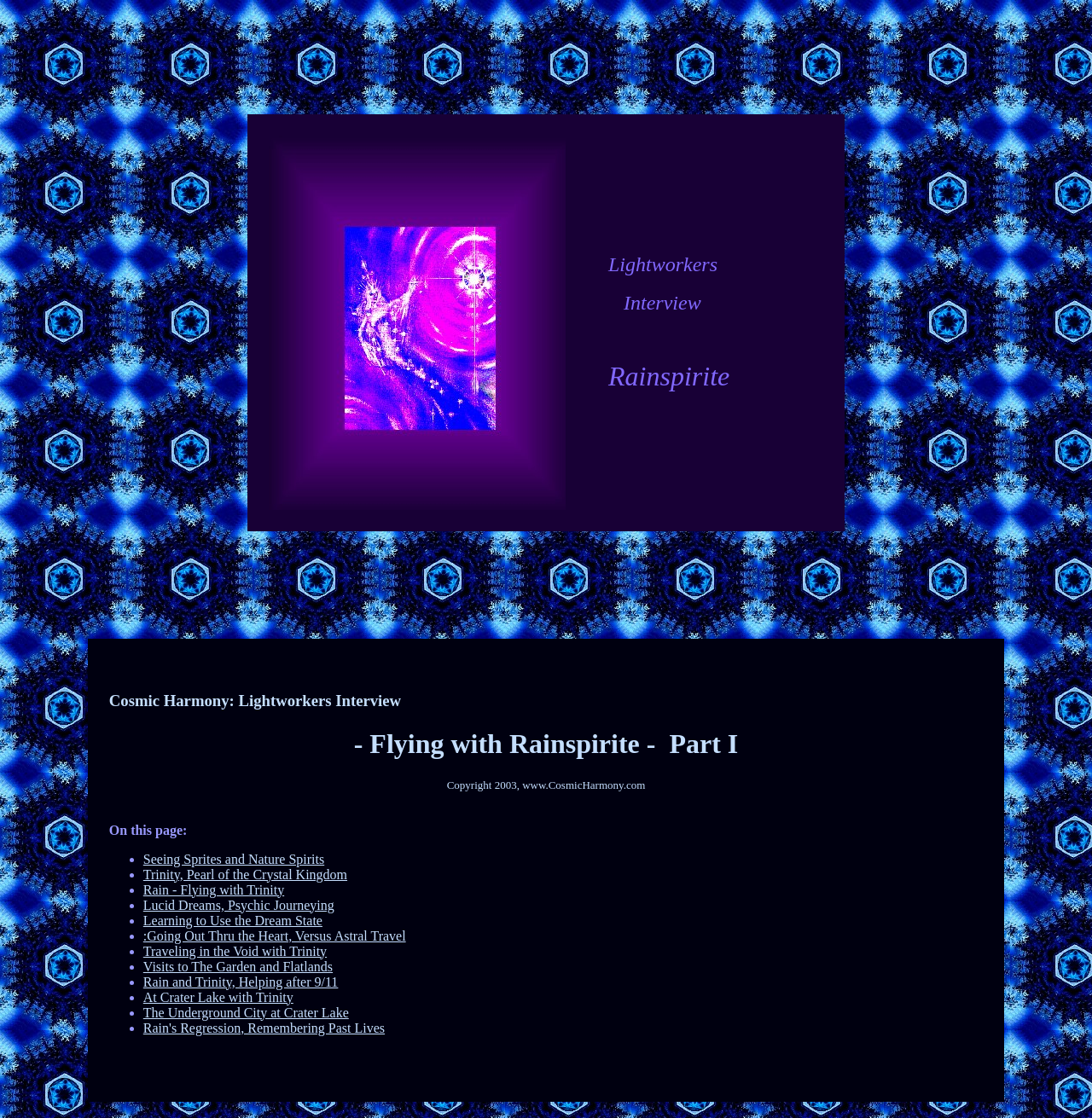Identify the bounding box coordinates of the region I need to click to complete this instruction: "Visit the page about Seeing Sprites and Nature Spirits".

[0.131, 0.762, 0.297, 0.775]